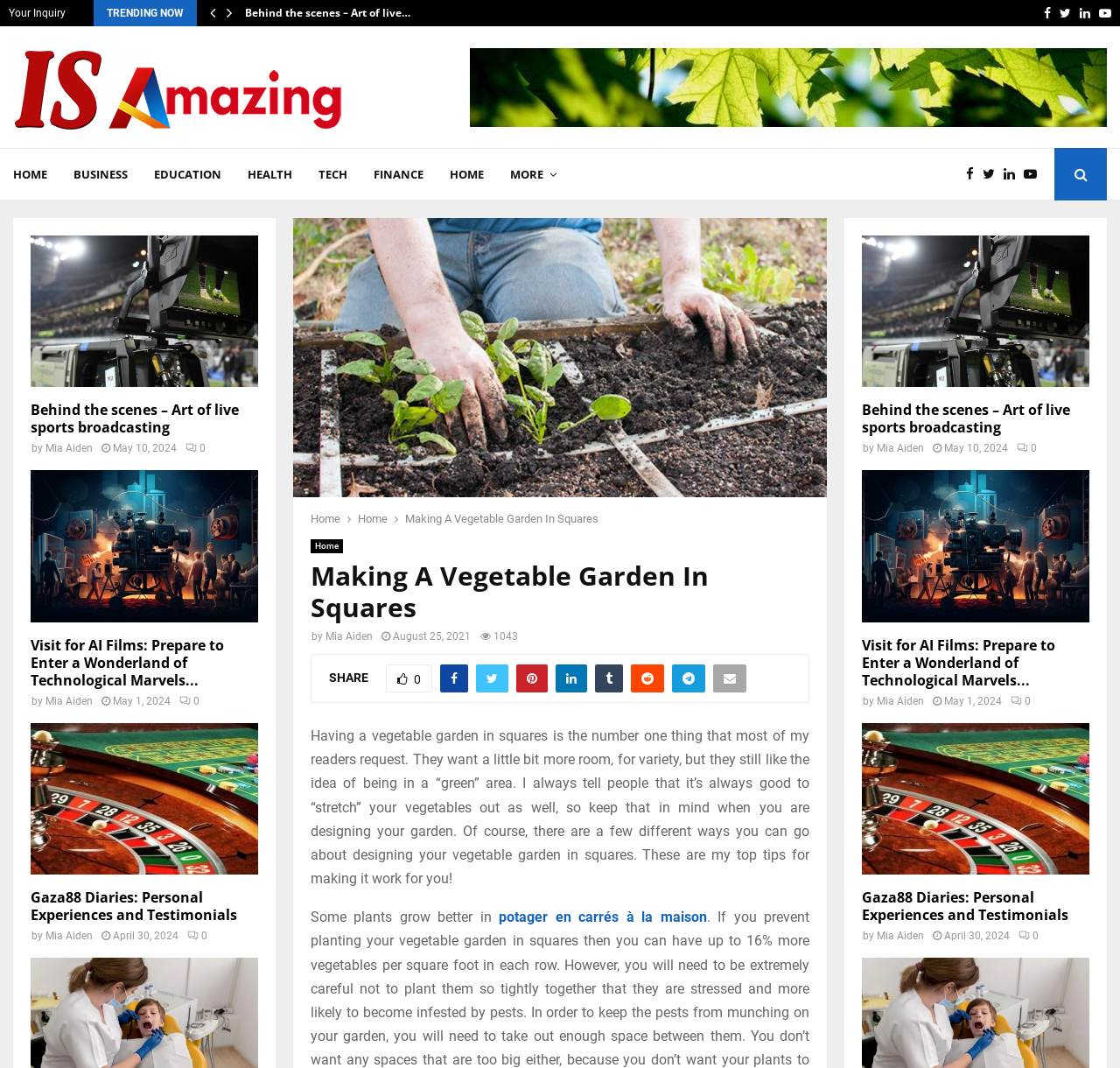Determine the bounding box coordinates for the HTML element described here: "BLOG".

None